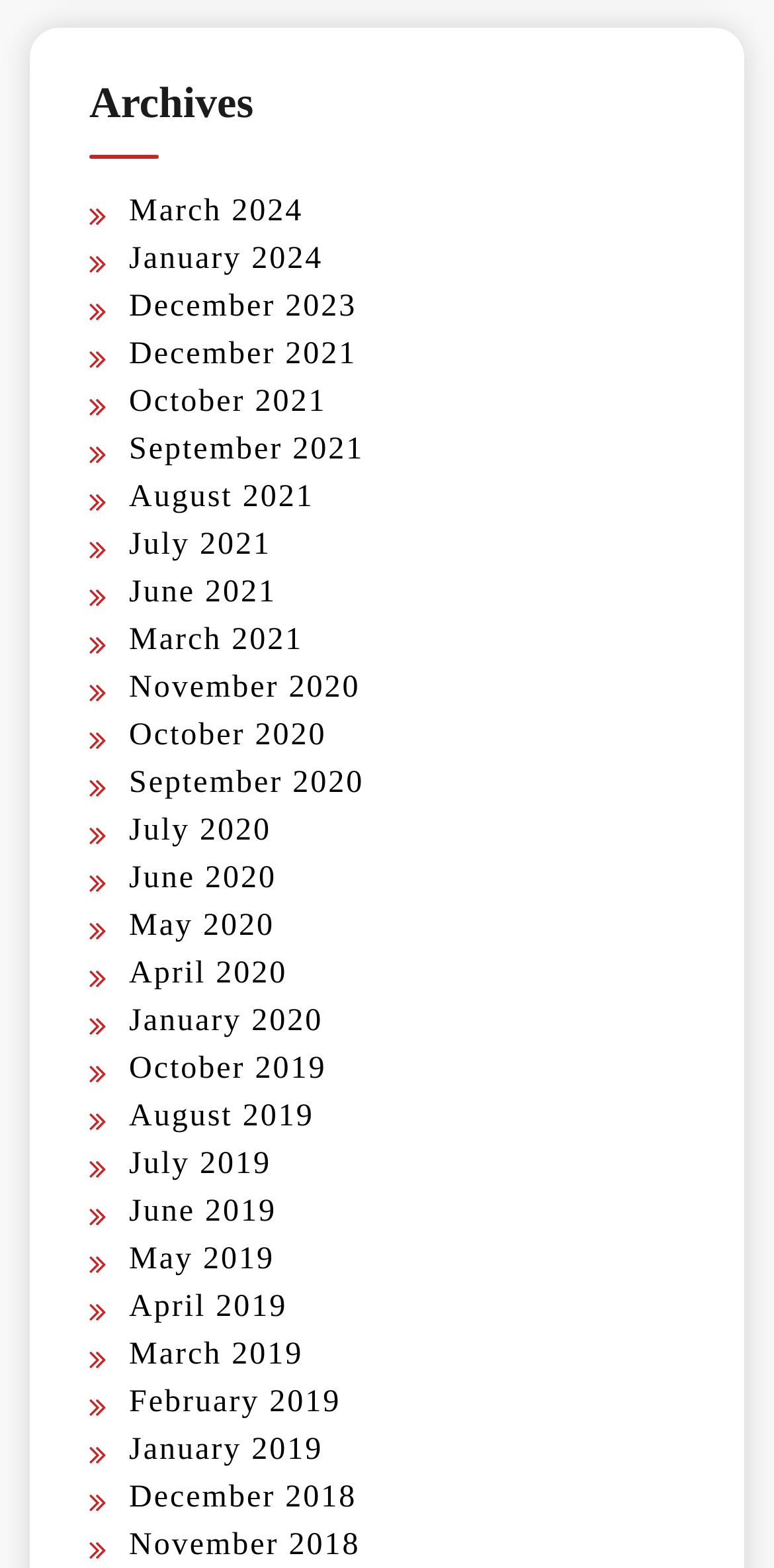What is the earliest archive month?
We need a detailed and meticulous answer to the question.

The webpage has a list of archive months, and the earliest one is November 2018, which is the last link in the list.